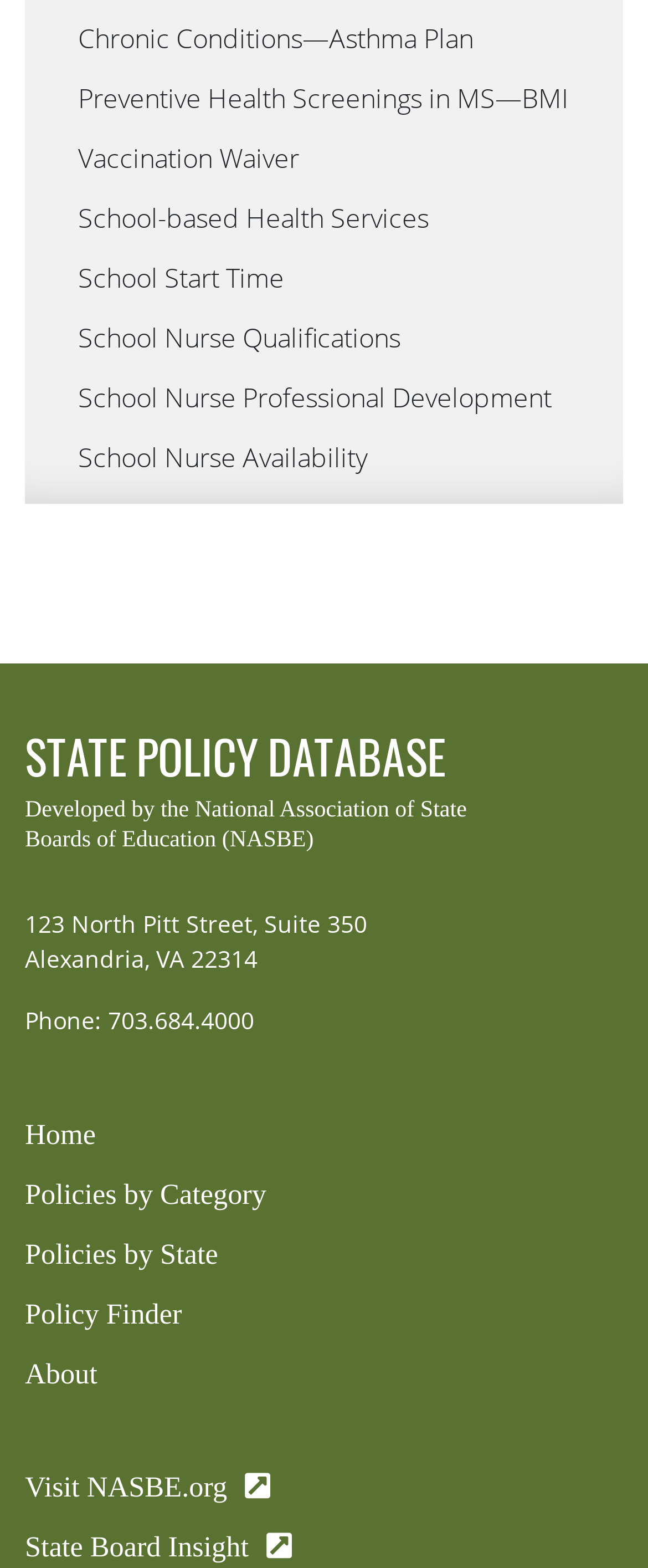How many states are listed?
Based on the screenshot, respond with a single word or phrase.

50